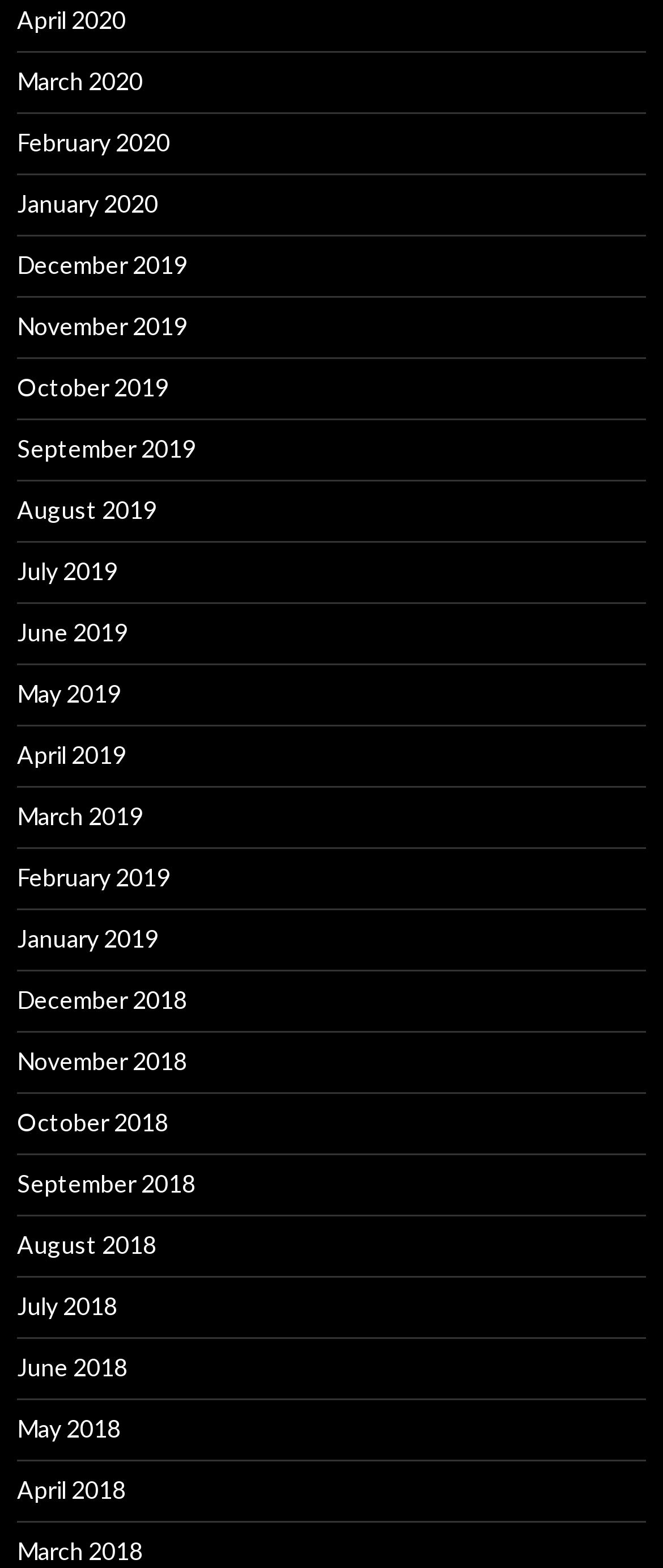Respond to the following question with a brief word or phrase:
How many links are there on the webpage?

45